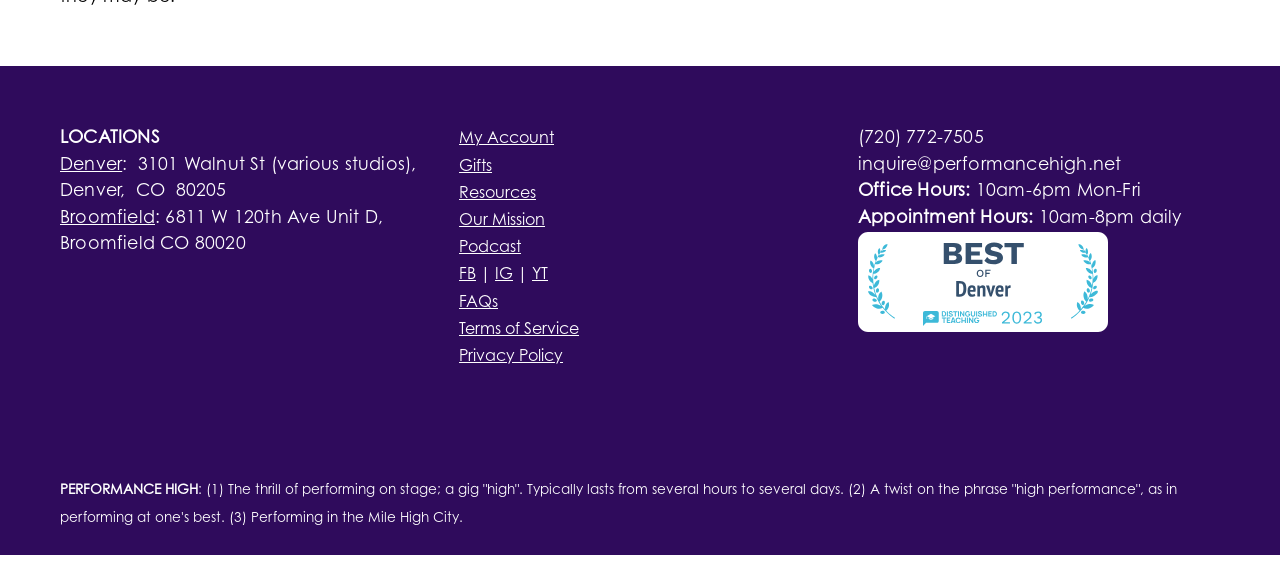Can you find the bounding box coordinates for the element that needs to be clicked to execute this instruction: "Go to DistinguishedTeaching.com"? The coordinates should be given as four float numbers between 0 and 1, i.e., [left, top, right, bottom].

[0.67, 0.397, 0.866, 0.568]